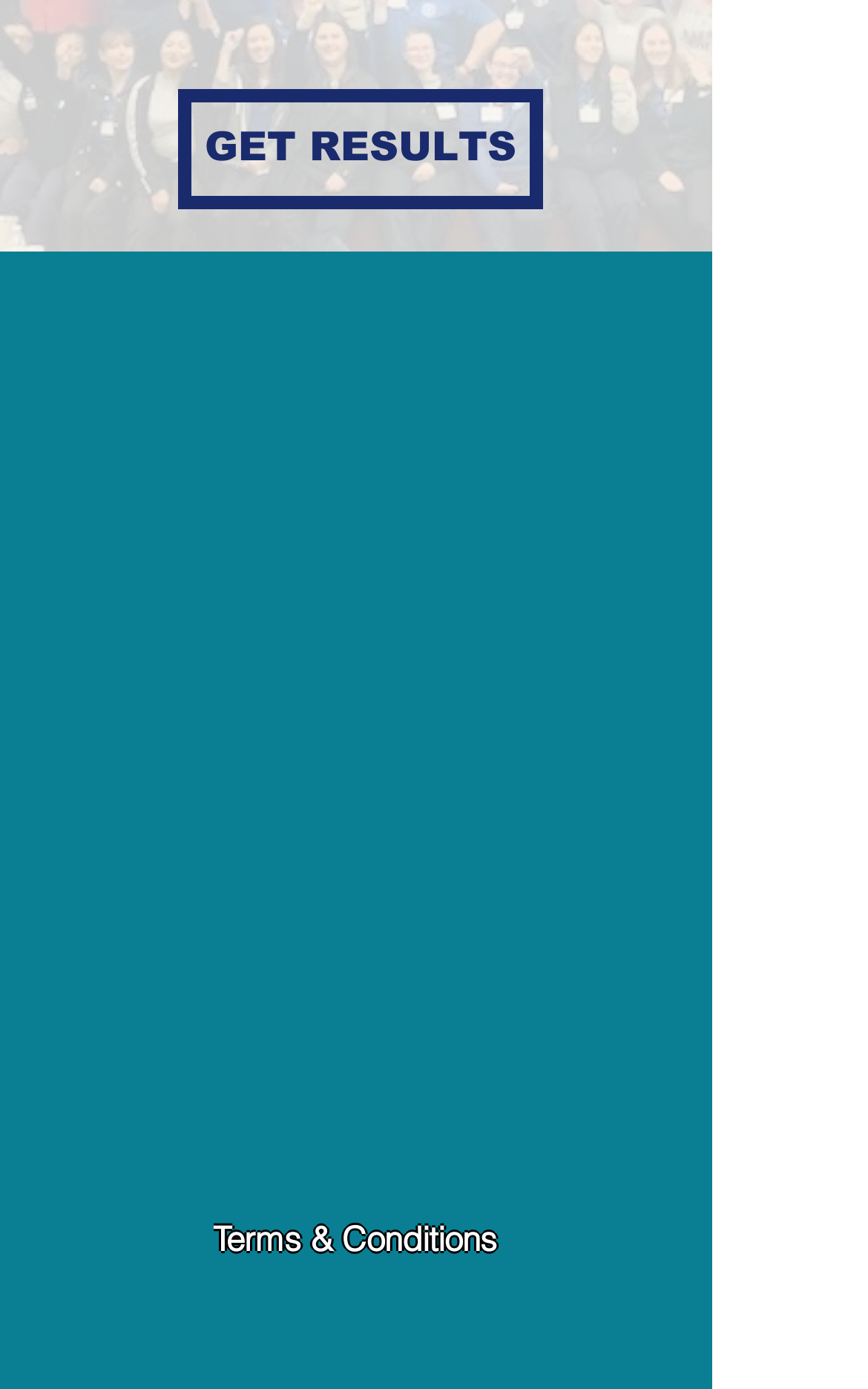What is the last link at the bottom of the page? Using the information from the screenshot, answer with a single word or phrase.

Terms & Conditions